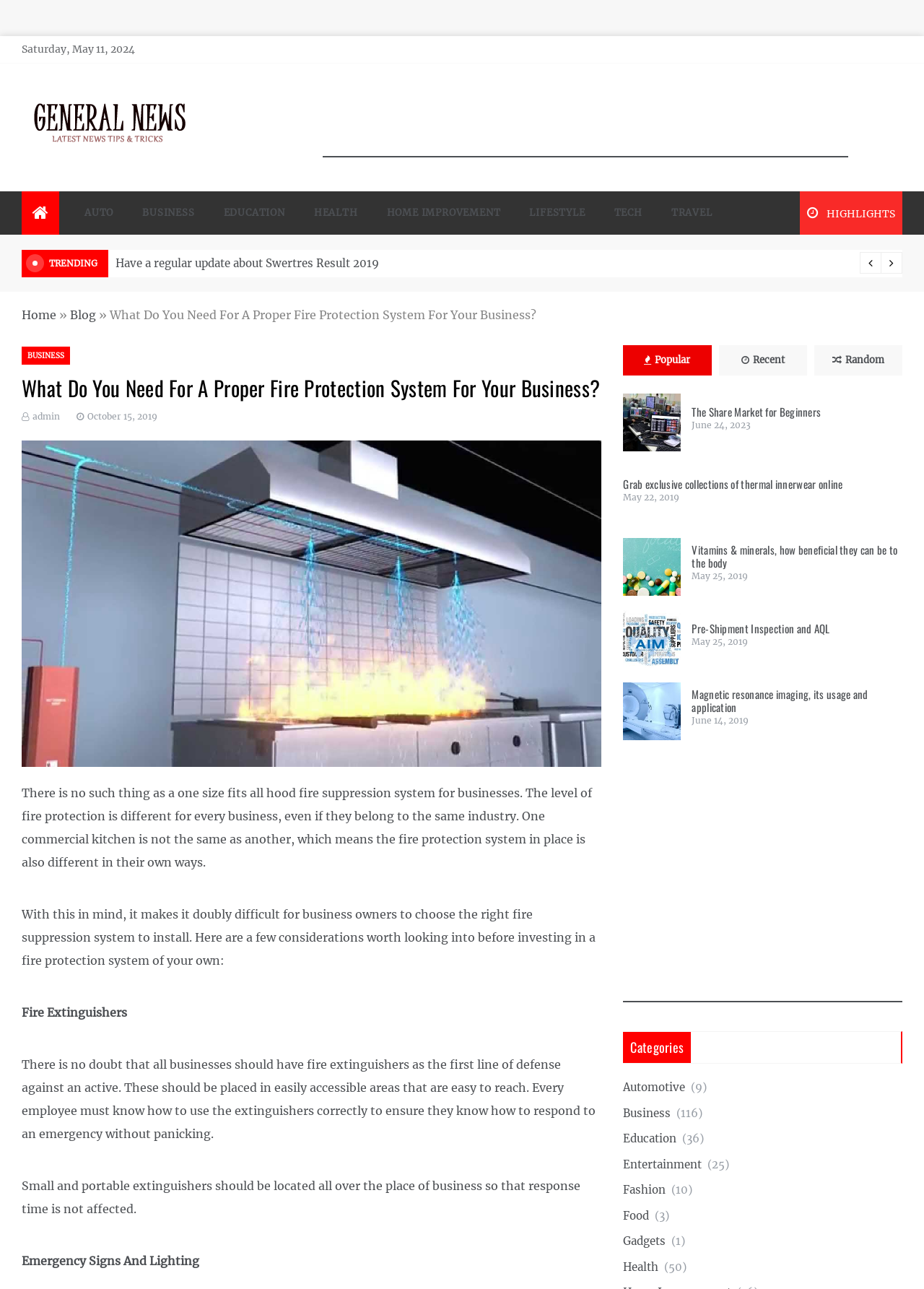Please give the bounding box coordinates of the area that should be clicked to fulfill the following instruction: "Click on the 'Popular' button". The coordinates should be in the format of four float numbers from 0 to 1, i.e., [left, top, right, bottom].

[0.674, 0.268, 0.77, 0.291]